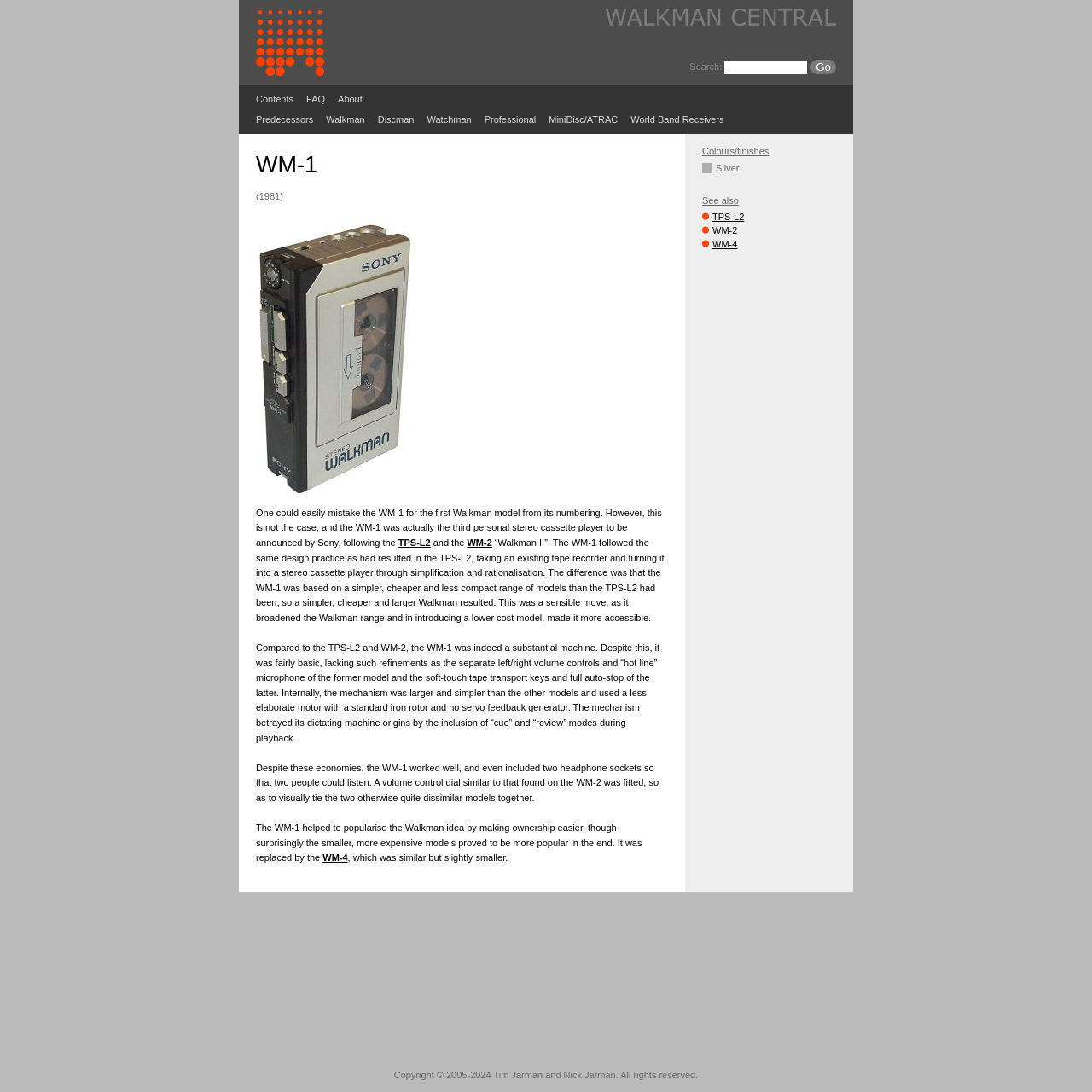Identify the bounding box coordinates of the clickable region necessary to fulfill the following instruction: "Submit a request". The bounding box coordinates should be four float numbers between 0 and 1, i.e., [left, top, right, bottom].

None